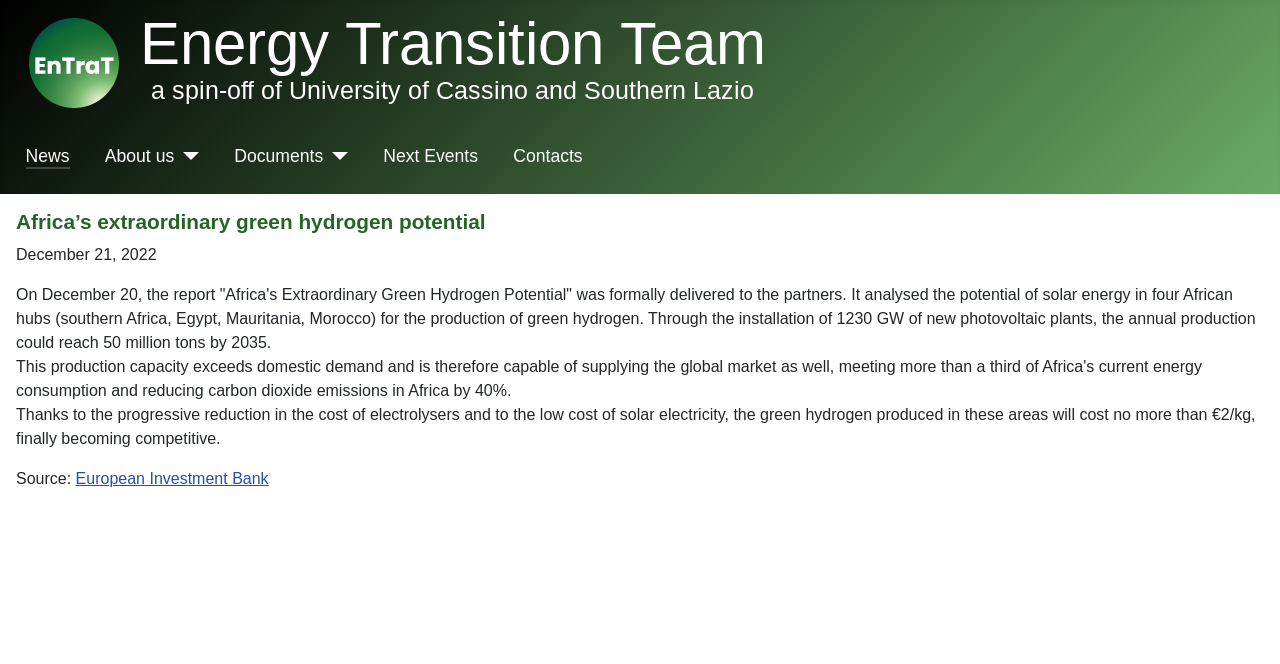Review the image closely and give a comprehensive answer to the question: Who is the source of the information?

I found the answer by reading the link element that says 'European Investment Bank' which is labeled as 'Source:'